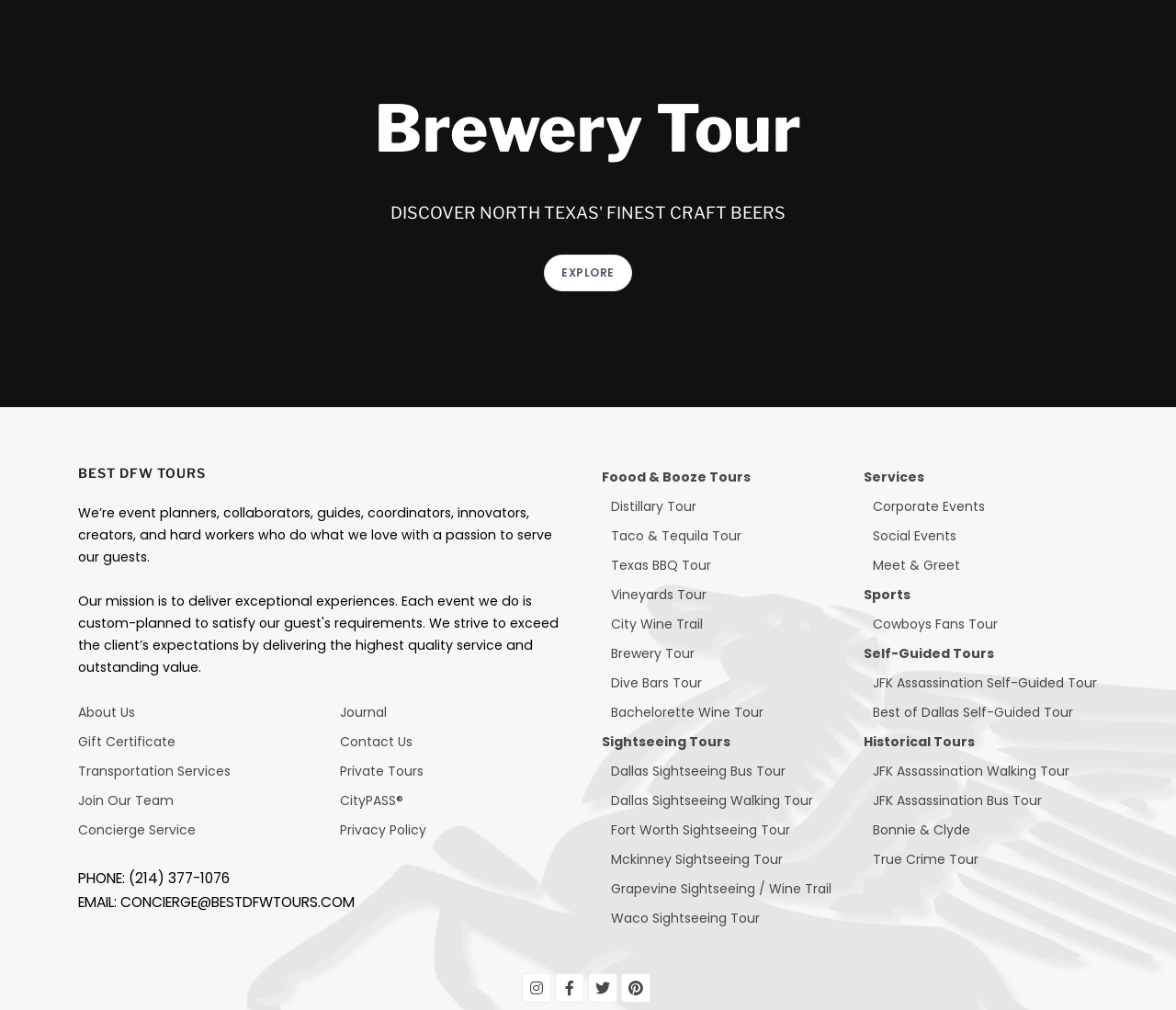Using the webpage screenshot, locate the HTML element that fits the following description and provide its bounding box: "Solution home".

None